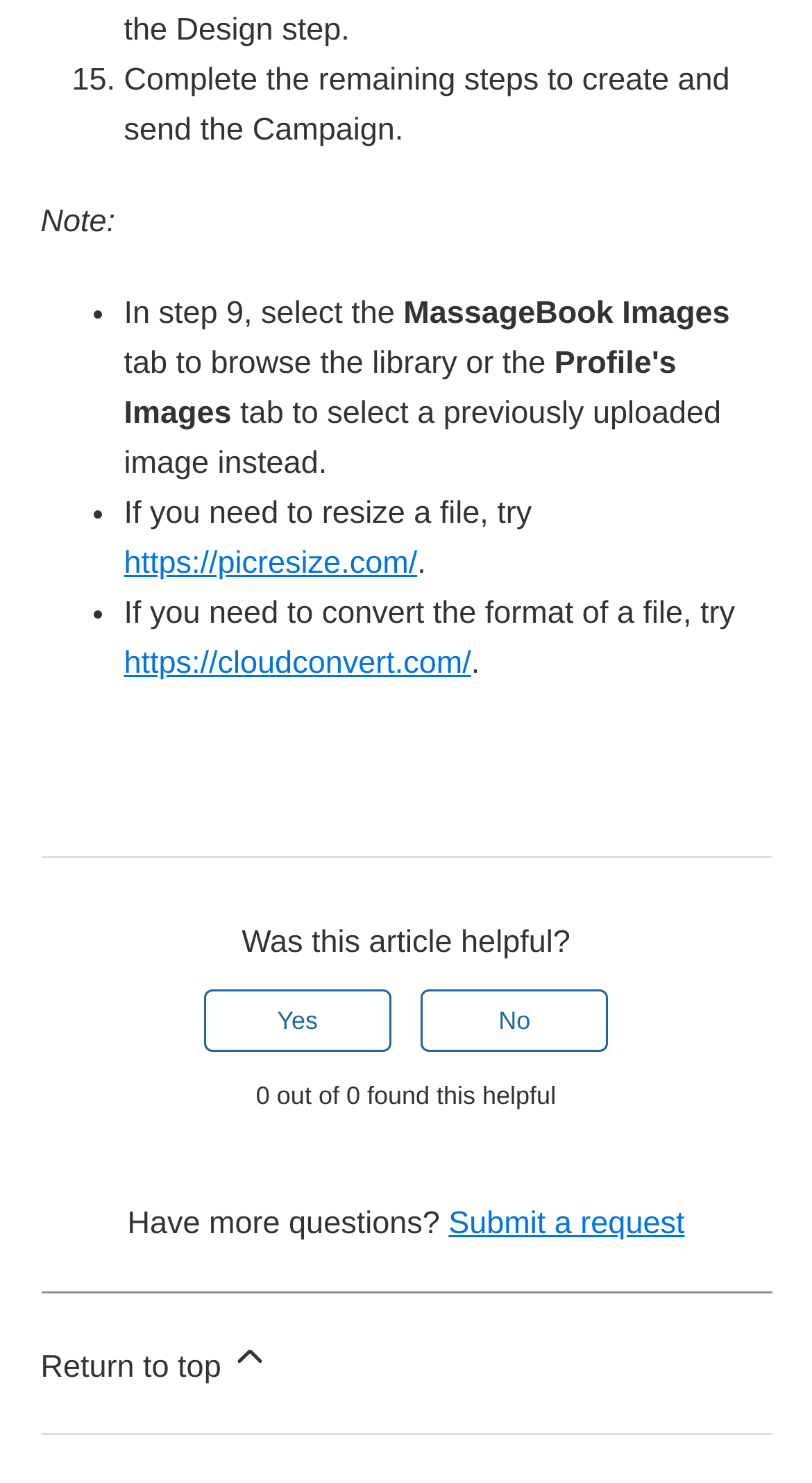Answer in one word or a short phrase: 
What is the alternative option to resize a file?

Picresize.com